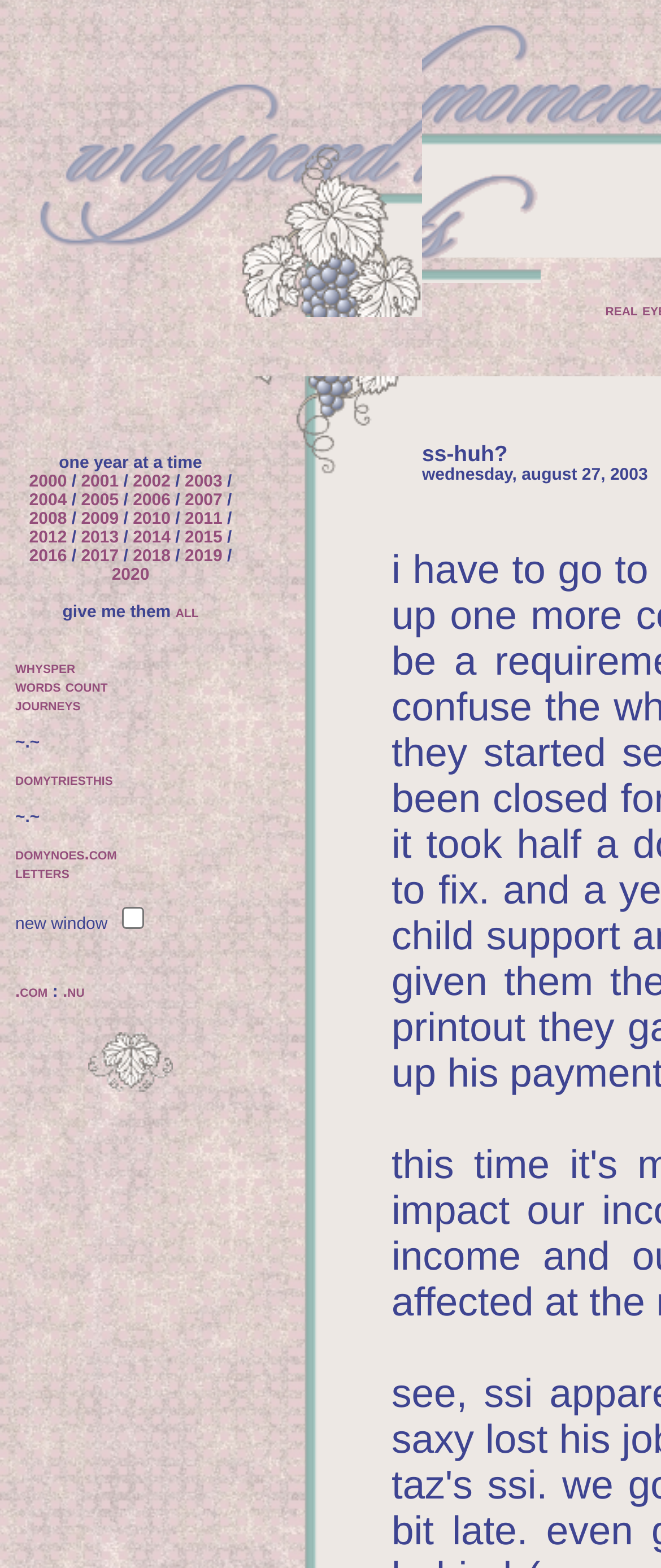Bounding box coordinates are to be given in the format (top-left x, top-left y, bottom-right x, bottom-right y). All values must be floating point numbers between 0 and 1. Provide the bounding box coordinate for the UI element described as: words count

[0.023, 0.432, 0.163, 0.444]